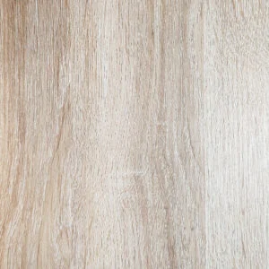Give a concise answer using only one word or phrase for this question:
What is the primary benefit of the melamine board's light coloration?

Modern aesthetic